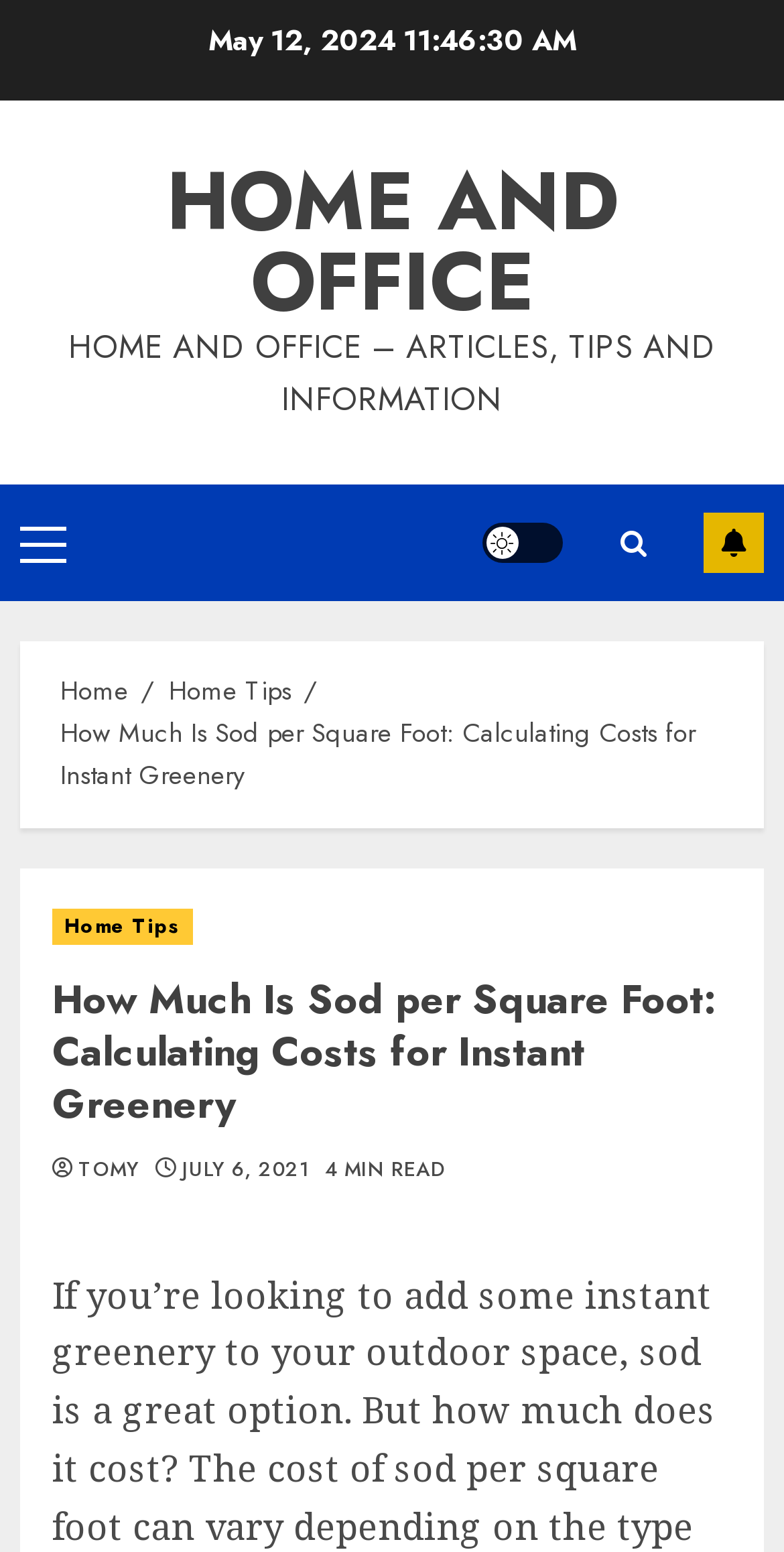Provide an in-depth caption for the webpage.

This webpage is about calculating the cost of sod per square foot and estimating the cost of sod for a lawn. At the top left, there is a date "May 12, 2024" displayed. Below it, there is a horizontal menu with links to "HOME AND OFFICE" and a dropdown menu labeled "Primary Menu". To the right of the menu, there are three links: "Light/Dark Button", a search icon, and "SUBSCRIBE". 

On the top right, there is a breadcrumbs navigation section with links to "Home", "Home Tips", and the current page "How Much Is Sod per Square Foot: Calculating Costs for Instant Greenery". Below the breadcrumbs, there is a header section with links to "Home Tips", the title of the current page, a link to "TOMY", a date "JULY 6, 2021", and a text "4 MIN READ" indicating the reading time of the article.

The rest of the webpage is dedicated to the article content, which provides a guide to calculating the cost of sod per square foot and estimating the cost of sod for a lawn.